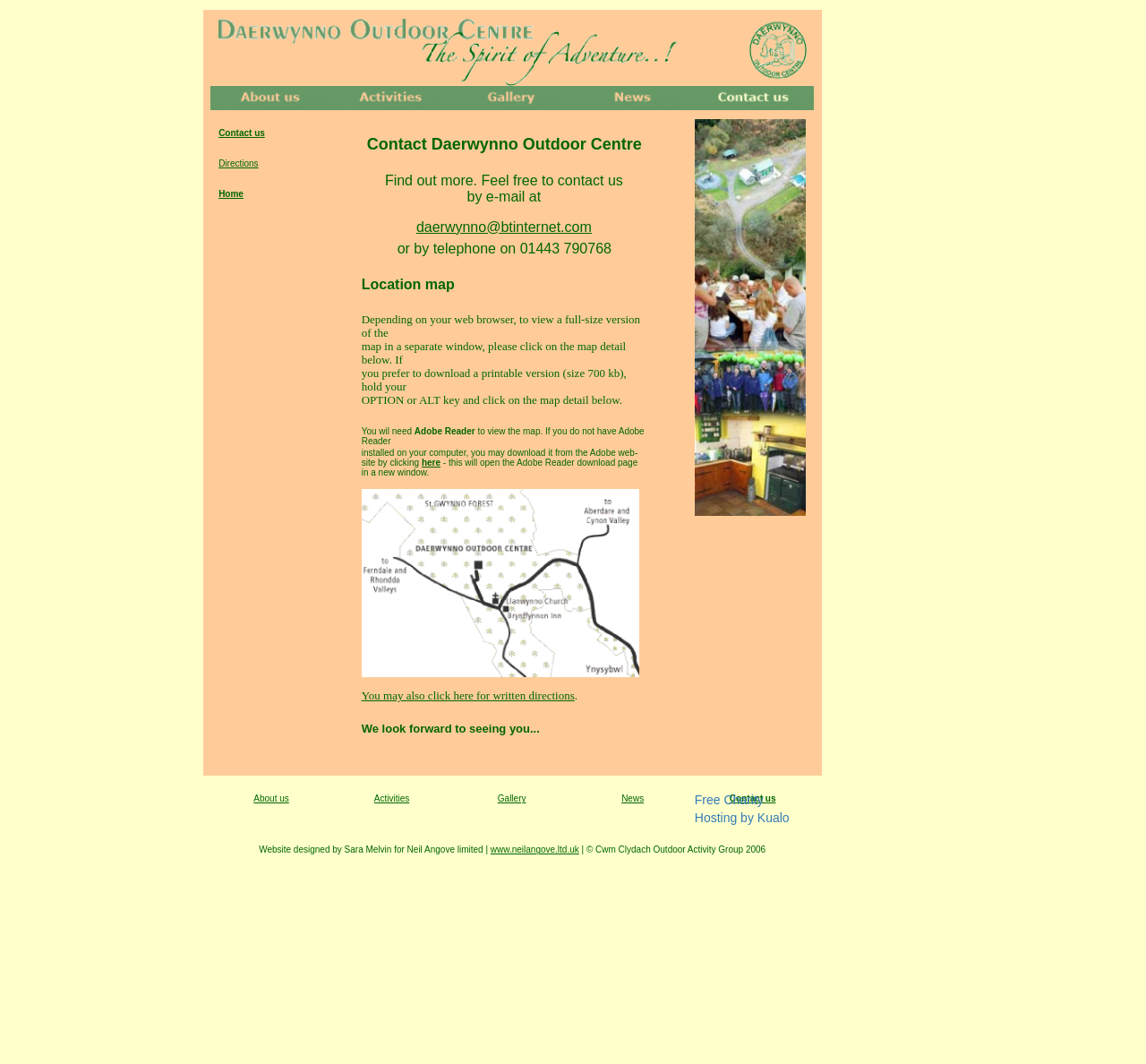Please analyze the image and provide a thorough answer to the question:
What is the name of the outdoor centre?

The name of the outdoor centre can be found in the title of the webpage, which is 'Daerwynno Outdoor Centre | location map'. This title is also repeated in various links and text elements throughout the webpage.